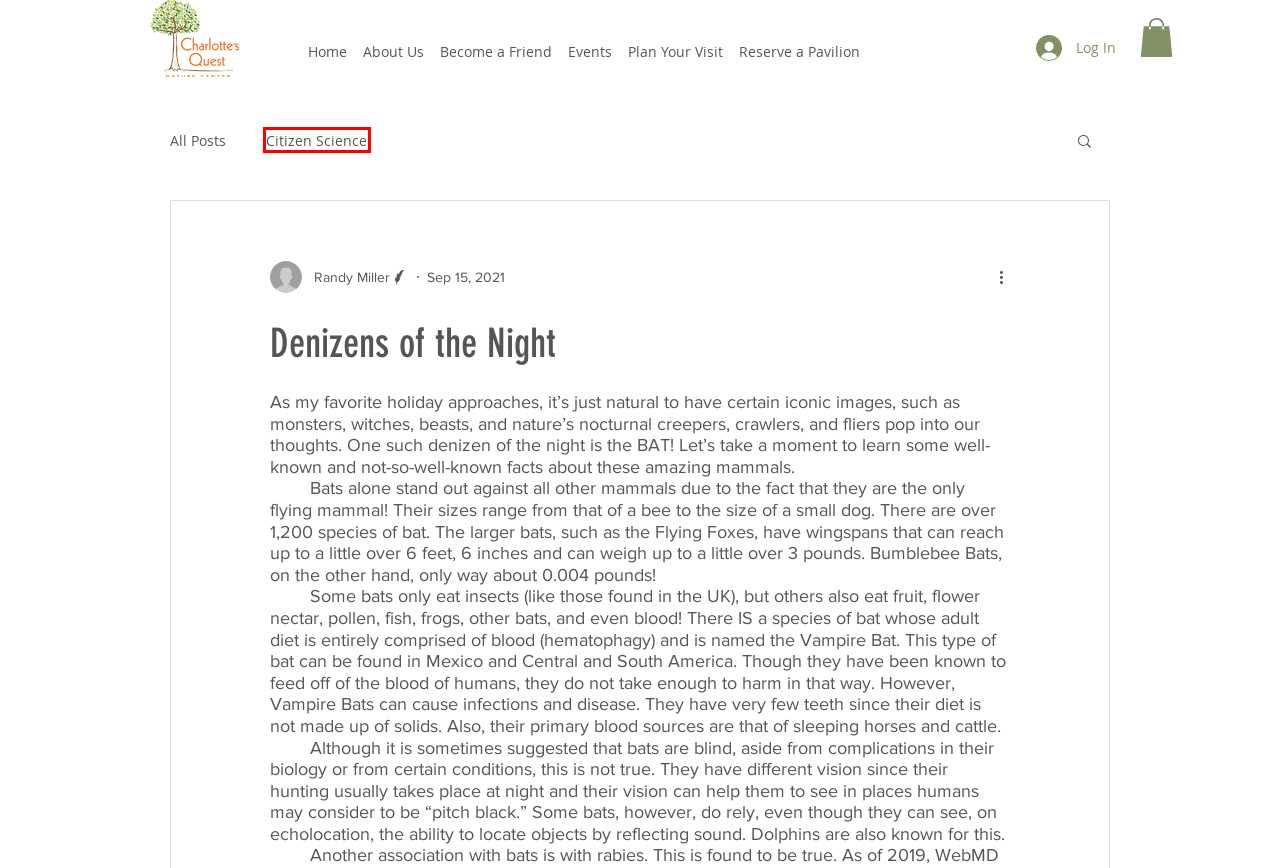Examine the screenshot of a webpage with a red bounding box around a UI element. Select the most accurate webpage description that corresponds to the new page after clicking the highlighted element. Here are the choices:
A. Twinkle, twinkle little star . . .
B. Citizen Science
C. Reserve a Pavilion | Charlotte's Quest
D. Explore | Charlotte's Quest | Manchester
E. Donate Now | Charlotte's Quest
F. Events | Charlotte's Quest
G. Settling in for a Long Winter's Nap
H. About Us | Charlotte's Quest

B